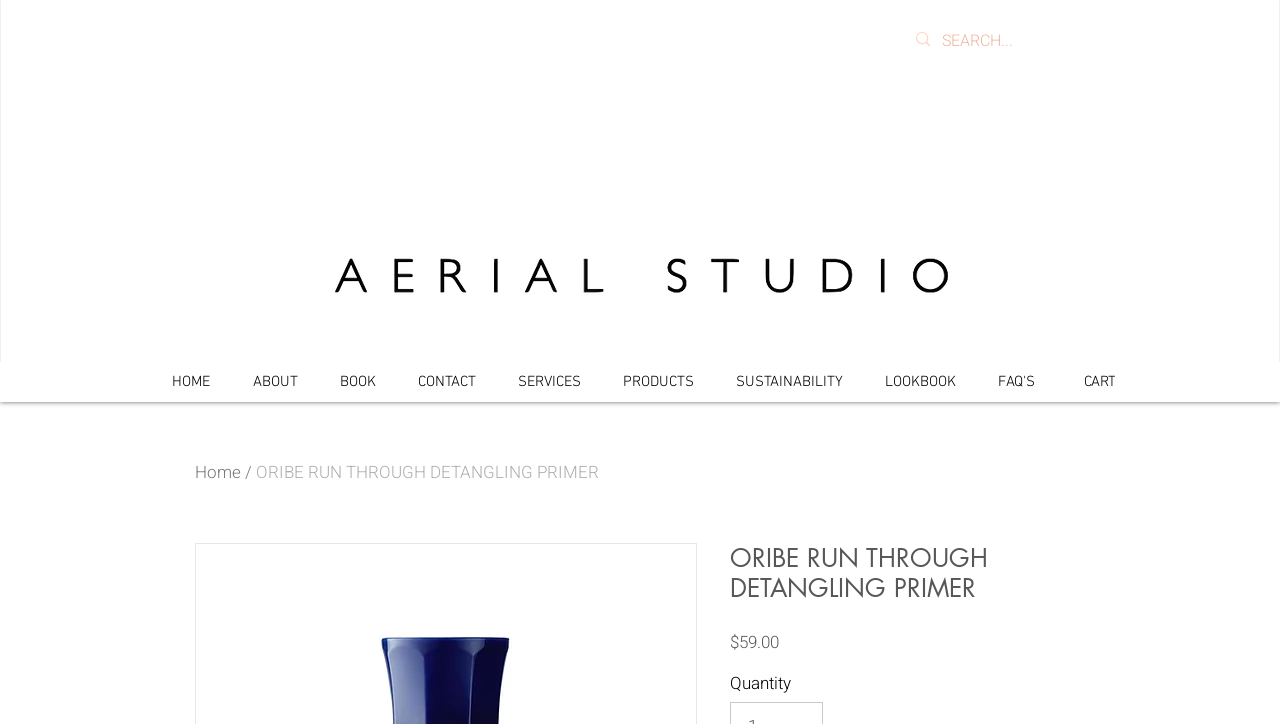Specify the bounding box coordinates of the element's region that should be clicked to achieve the following instruction: "buy the Oribe Run Through Detangling Primer". The bounding box coordinates consist of four float numbers between 0 and 1, in the format [left, top, right, bottom].

[0.57, 0.75, 0.848, 0.833]